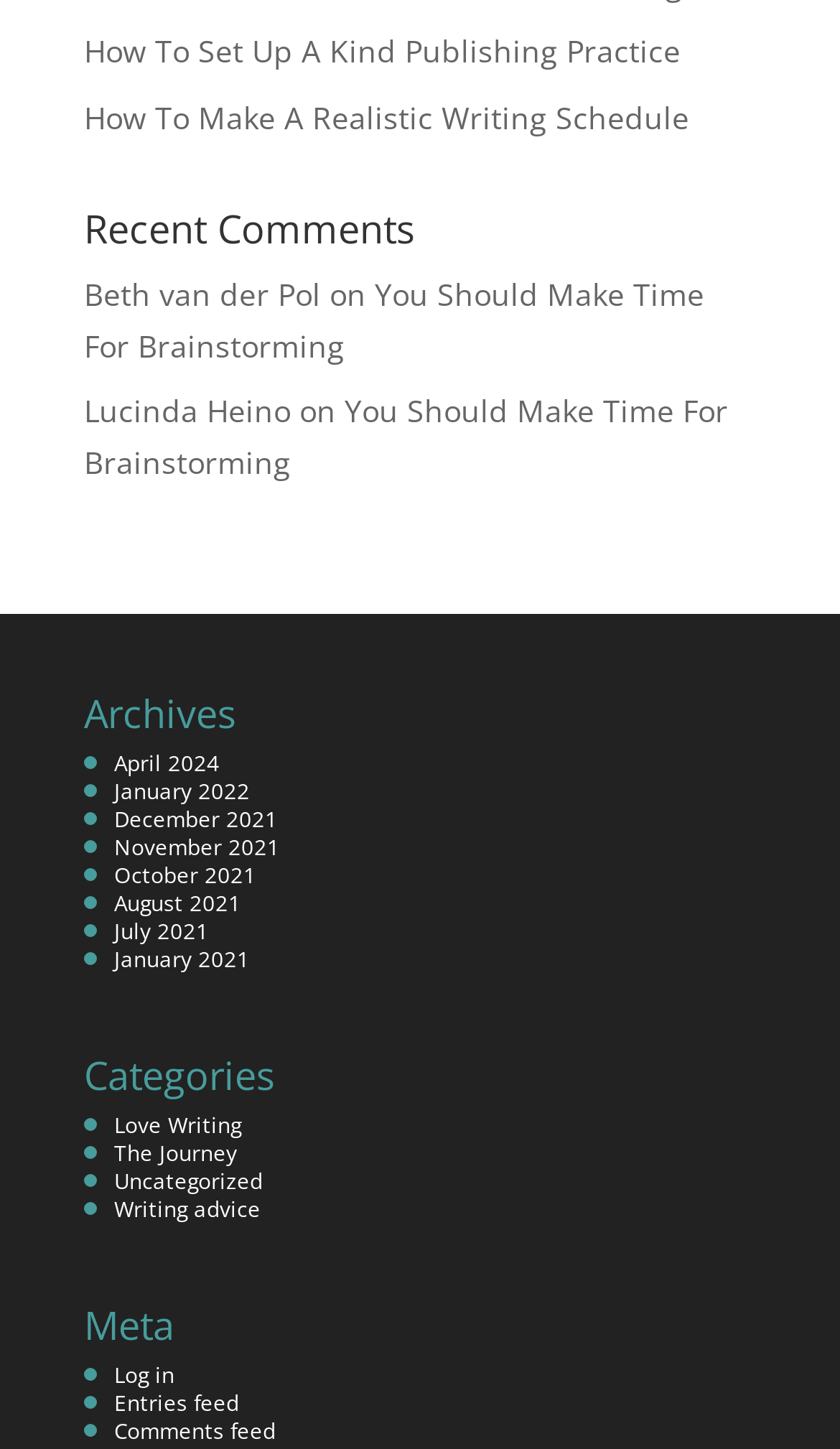Please specify the coordinates of the bounding box for the element that should be clicked to carry out this instruction: "Browse archives for April 2024". The coordinates must be four float numbers between 0 and 1, formatted as [left, top, right, bottom].

[0.136, 0.516, 0.262, 0.537]